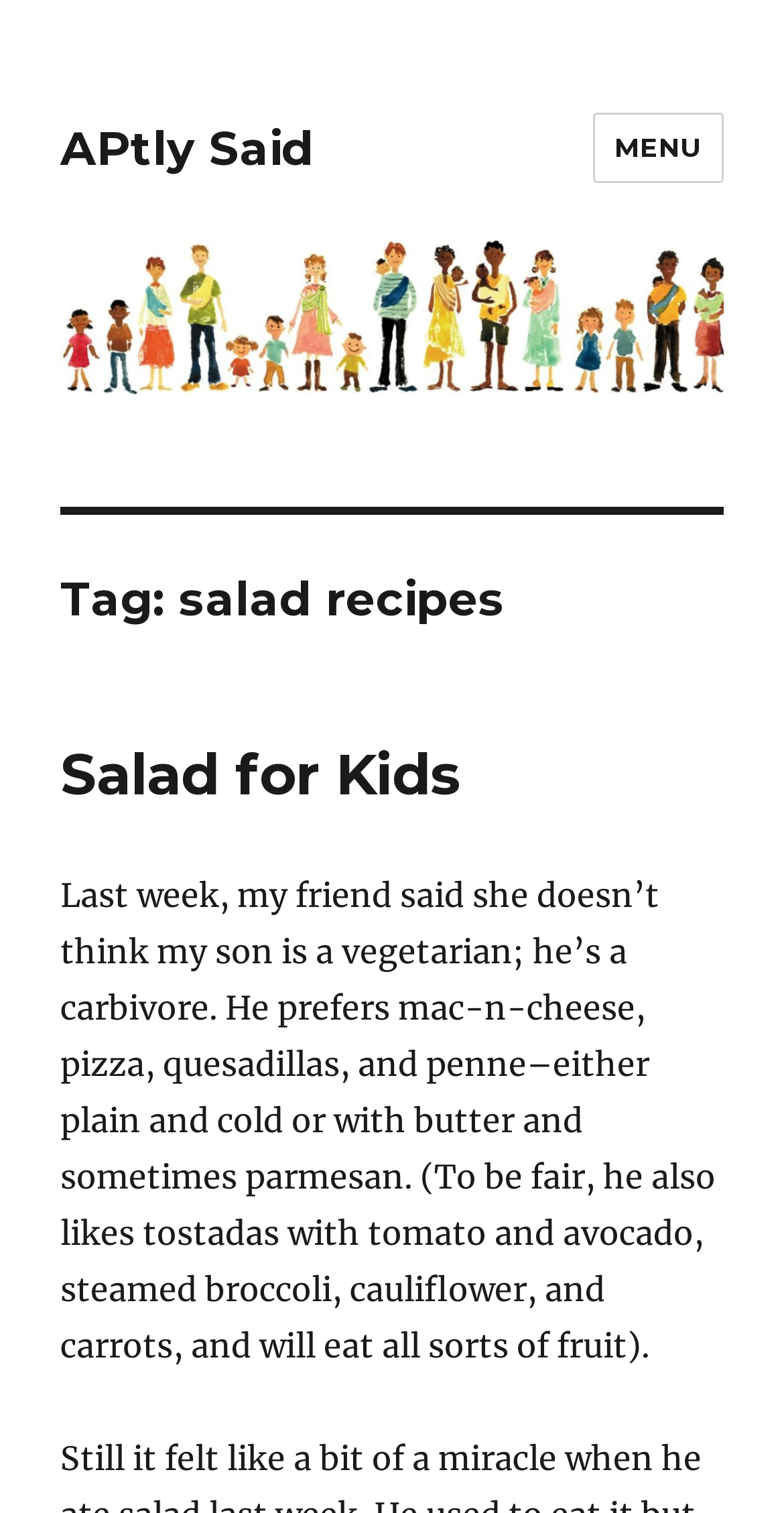Please find the main title text of this webpage.

Tag: salad recipes